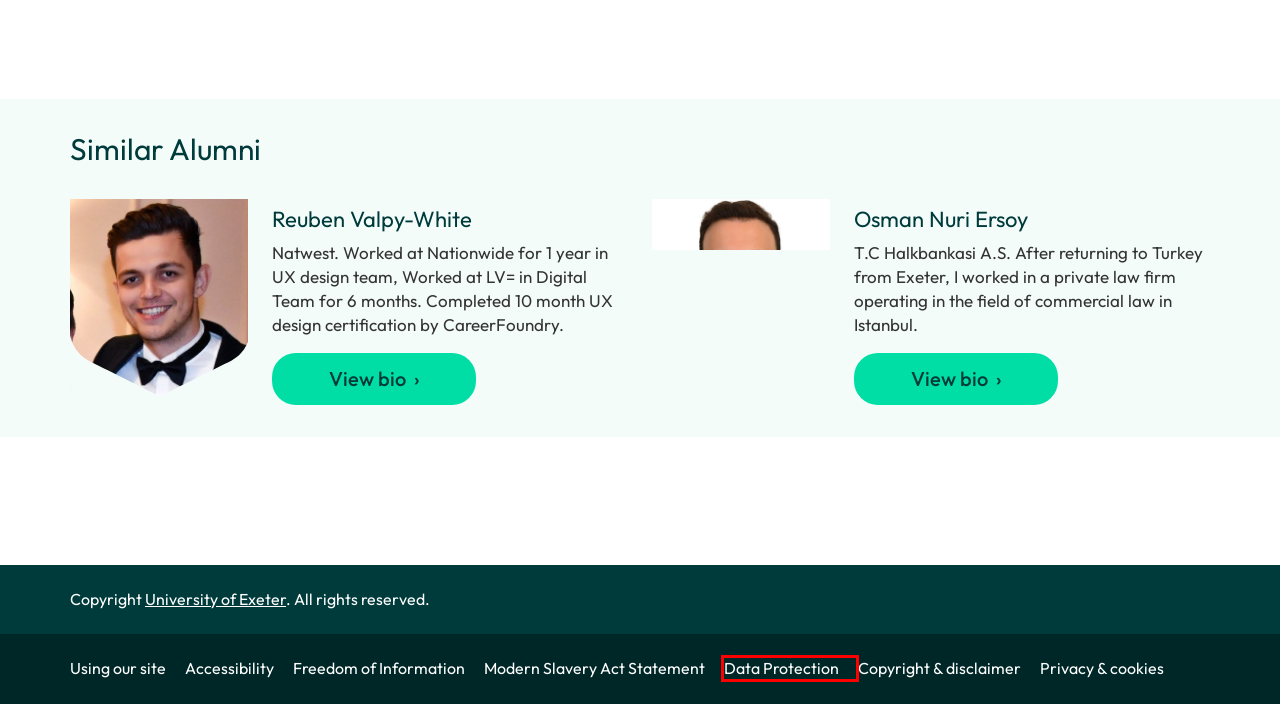Please examine the screenshot provided, which contains a red bounding box around a UI element. Select the webpage description that most accurately describes the new page displayed after clicking the highlighted element. Here are the candidates:
A. About our site  | About our site | University of Exeter
B. Make an information request  | About our site | University of Exeter
C. Accessibility  | About our site | University of Exeter
D. Website and cookies  | About our site | University of Exeter
E. Home | University of Exeter
F. Freedom of Information summary  | About our site | University of Exeter
G. Copyright and disclaimer  | About our site | University of Exeter
H. Osman Nuri Ersoy - Alumni

B